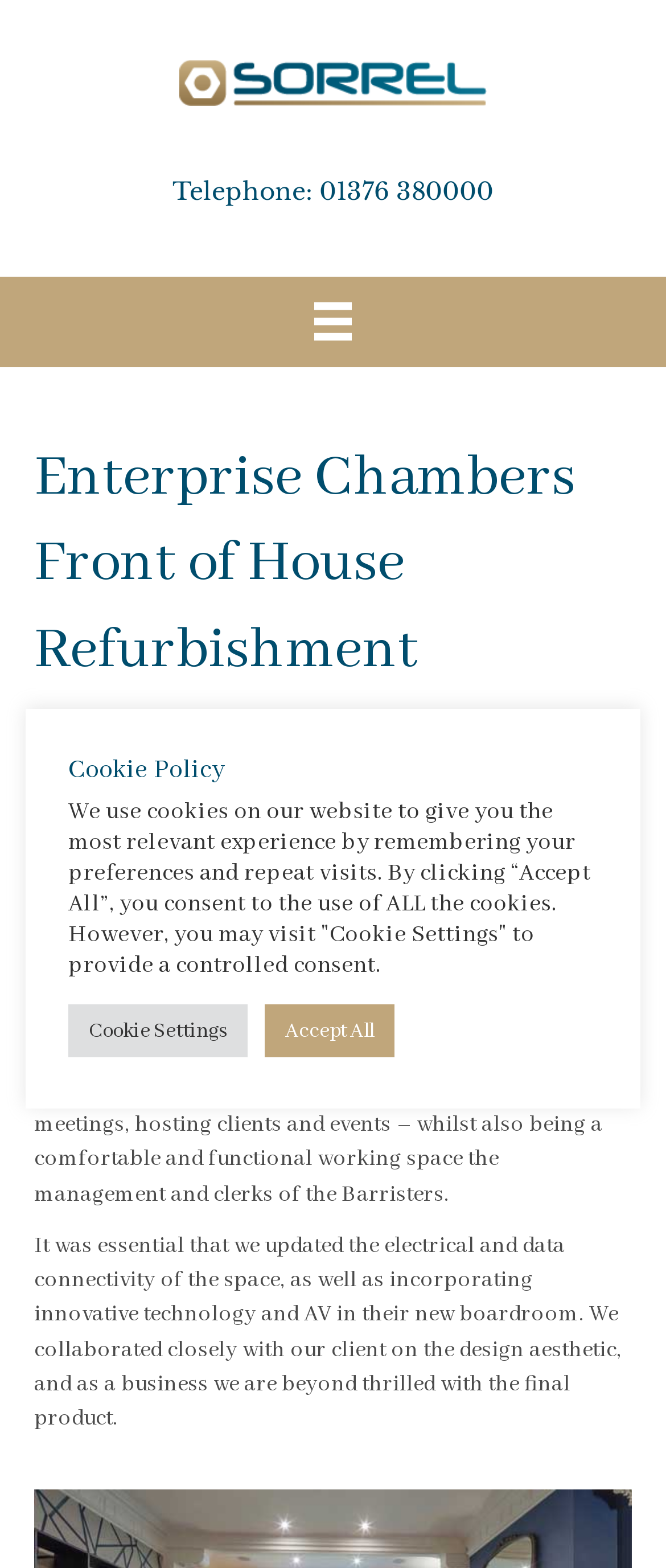Provide a one-word or short-phrase response to the question:
What is the company's phone number?

01376 380000